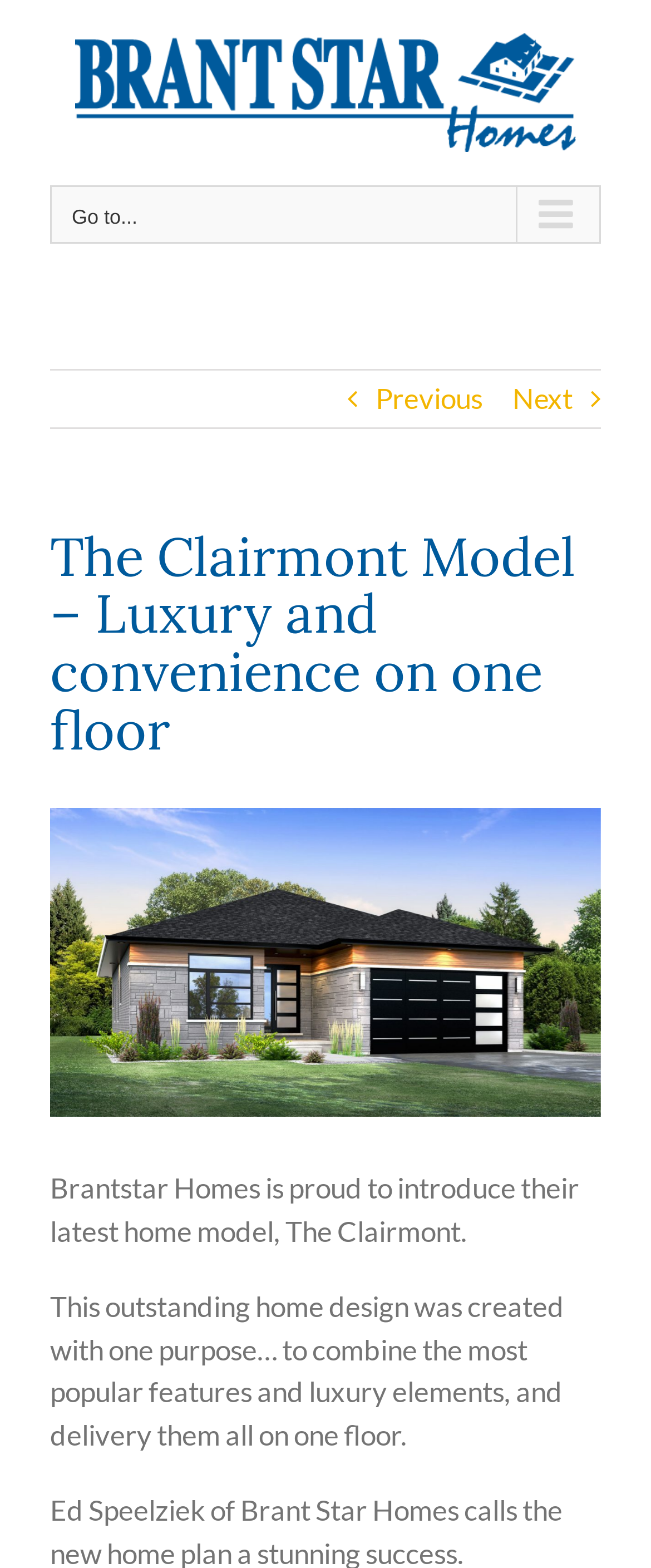Given the element description: "View Larger Image", predict the bounding box coordinates of this UI element. The coordinates must be four float numbers between 0 and 1, given as [left, top, right, bottom].

[0.077, 0.515, 0.923, 0.712]